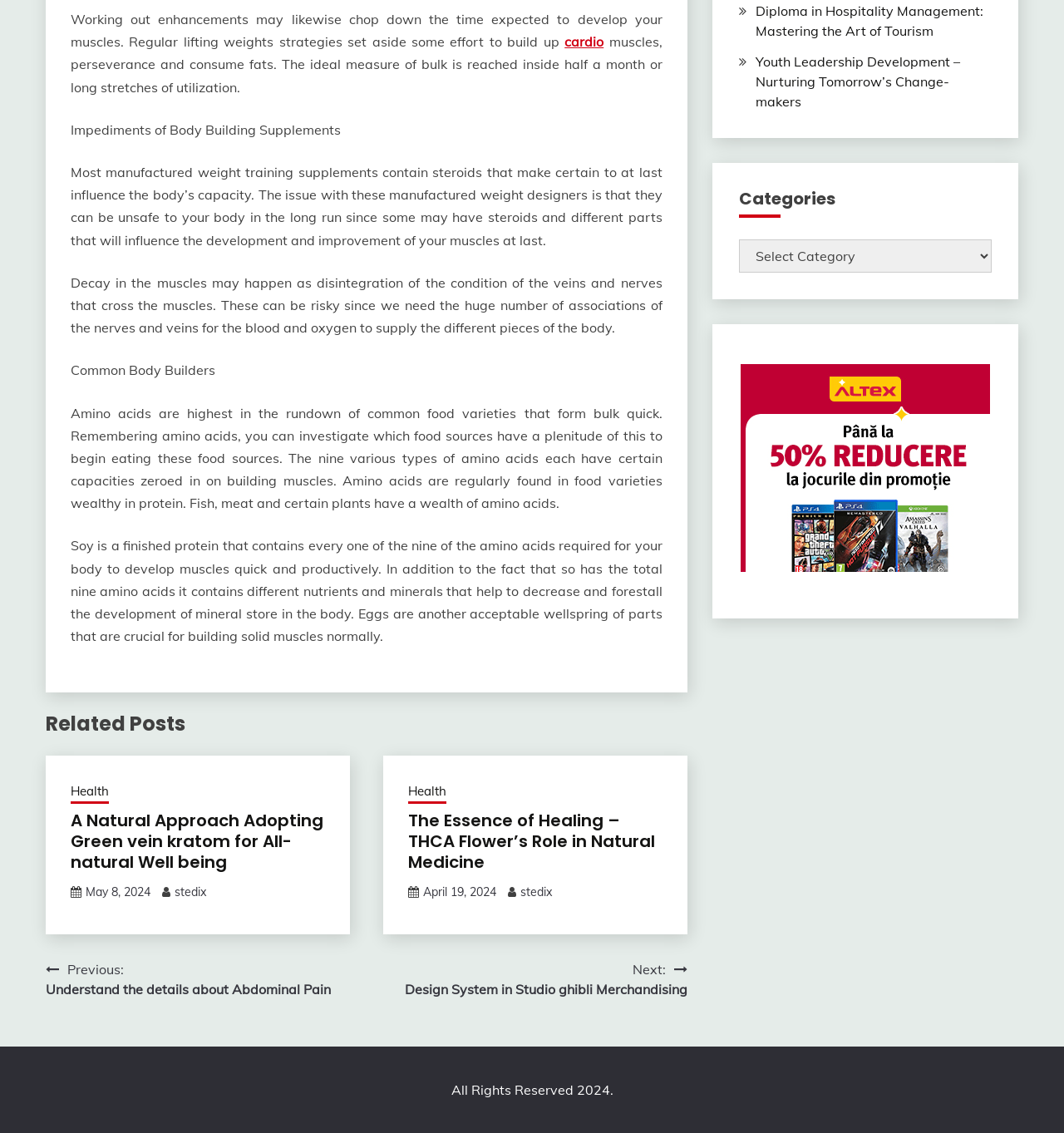Determine the bounding box coordinates for the area you should click to complete the following instruction: "Select a category from the dropdown menu".

[0.694, 0.211, 0.932, 0.241]